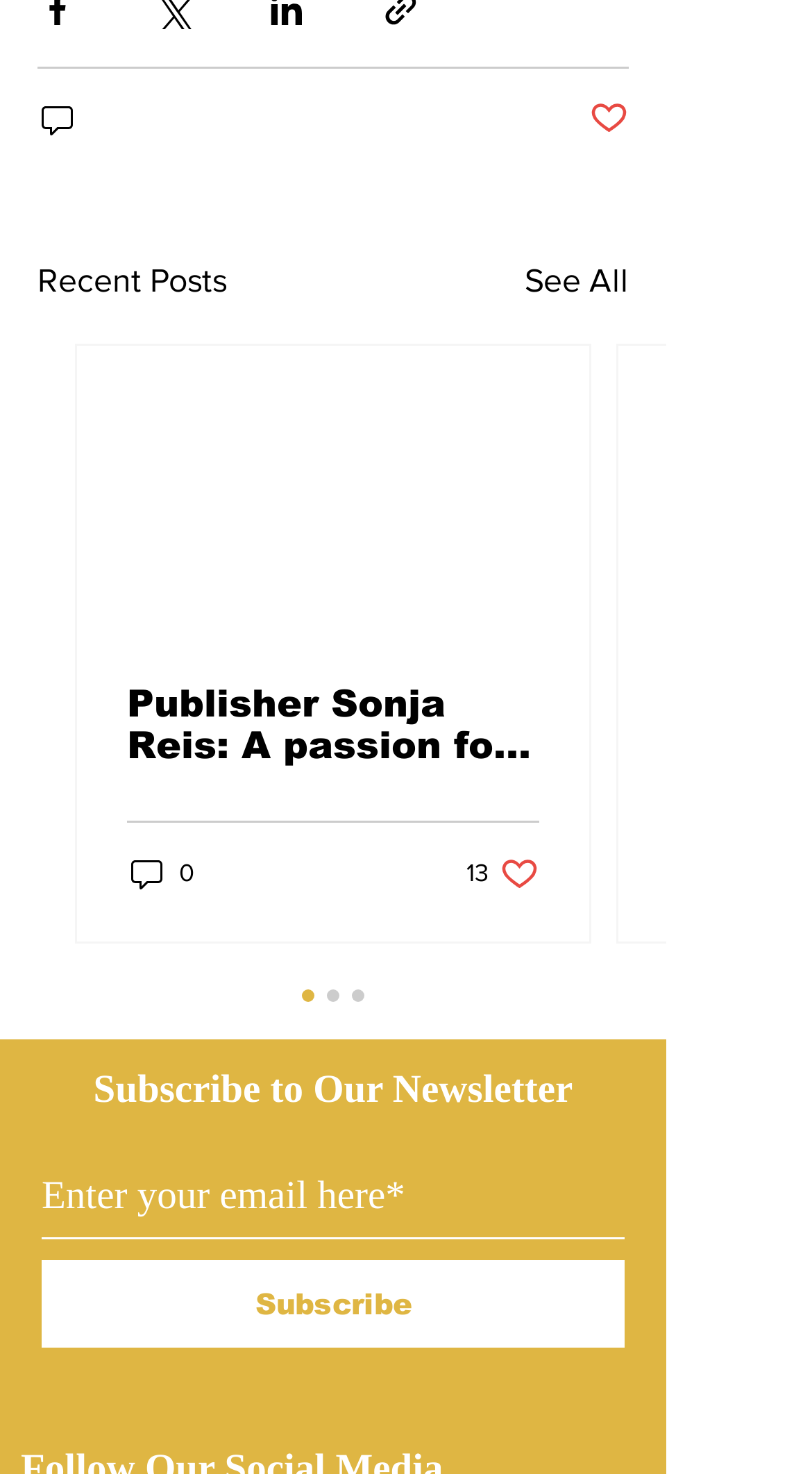Determine the bounding box coordinates of the clickable element necessary to fulfill the instruction: "Click to see all posts". Provide the coordinates as four float numbers within the 0 to 1 range, i.e., [left, top, right, bottom].

[0.646, 0.174, 0.774, 0.208]